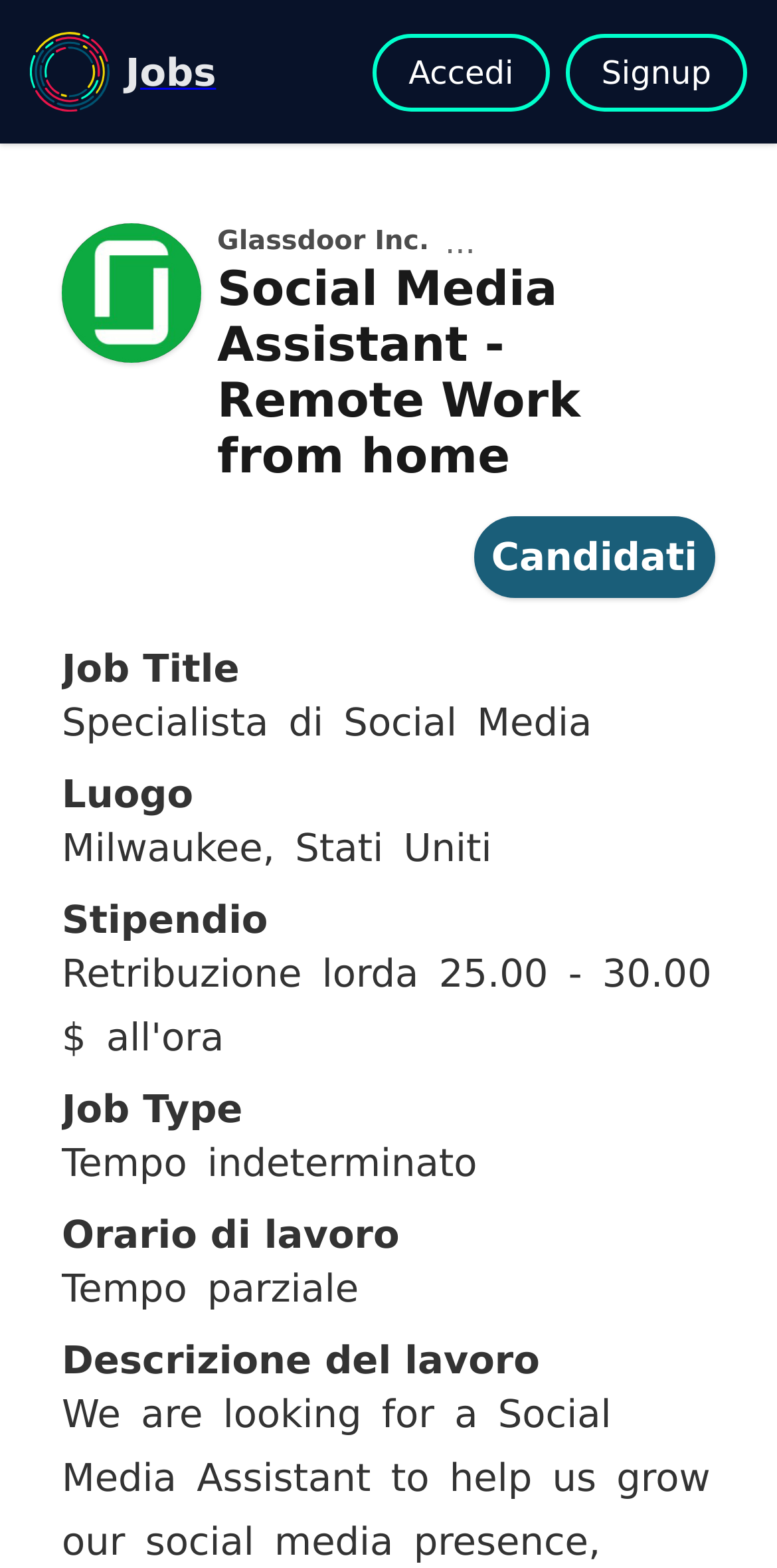What is the job title?
Give a one-word or short-phrase answer derived from the screenshot.

Specialista di Social Media